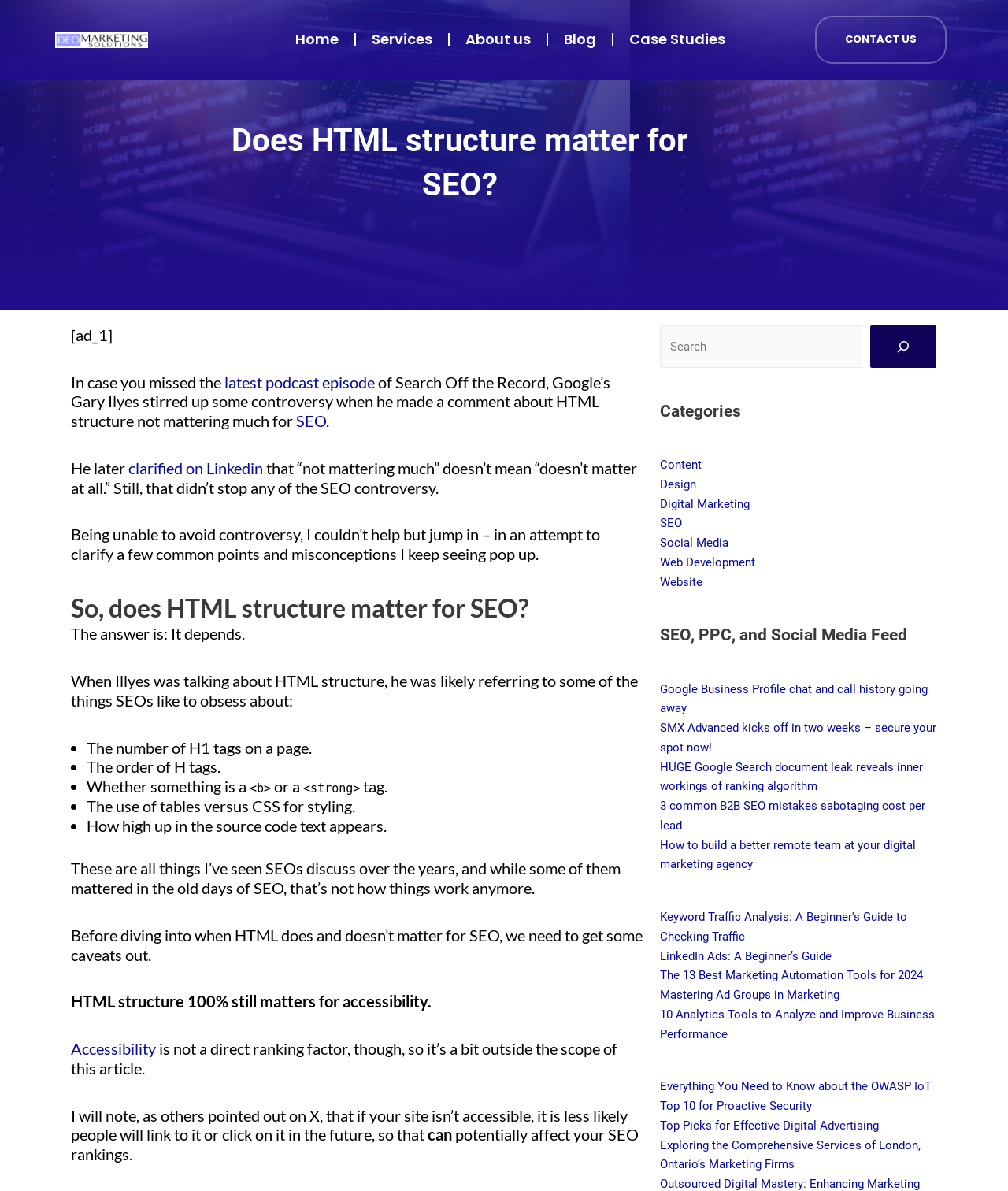Locate the bounding box coordinates of the clickable area to execute the instruction: "Read the 'SEO' article". Provide the coordinates as four float numbers between 0 and 1, represented as [left, top, right, bottom].

[0.294, 0.345, 0.323, 0.361]